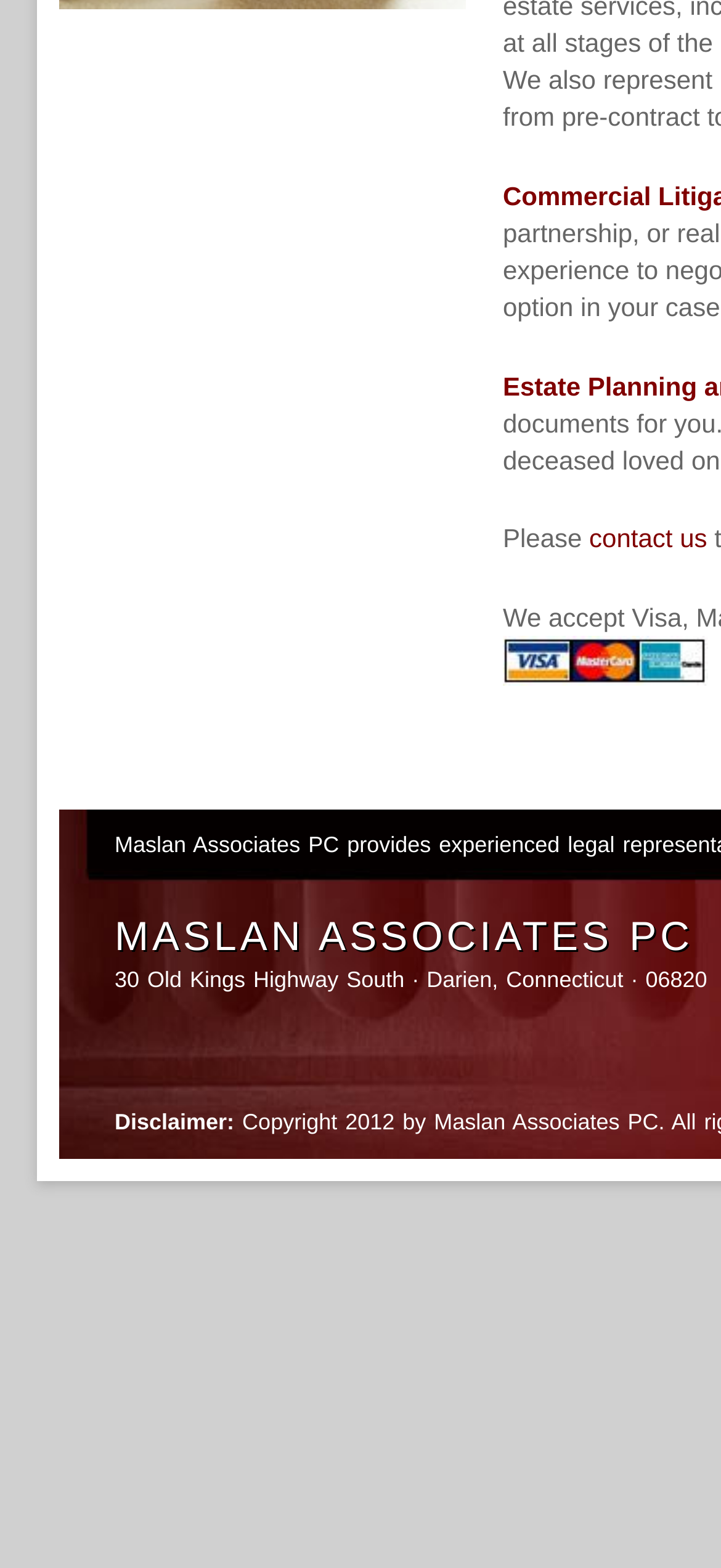Determine the bounding box of the UI element mentioned here: "Maslan Associates PC". The coordinates must be in the format [left, top, right, bottom] with values ranging from 0 to 1.

[0.159, 0.582, 0.962, 0.612]